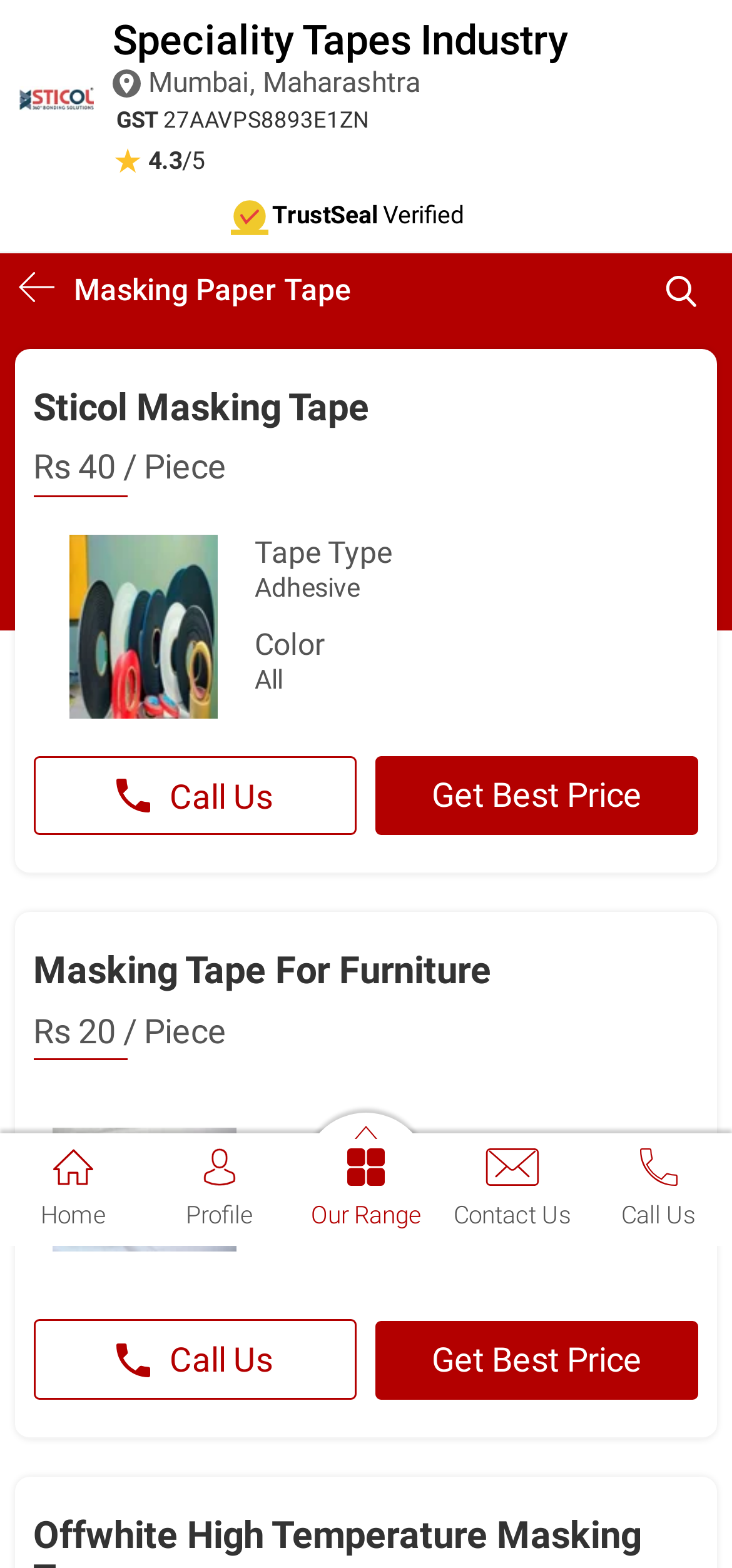What is the primary heading on this webpage?

Speciality Tapes Industry